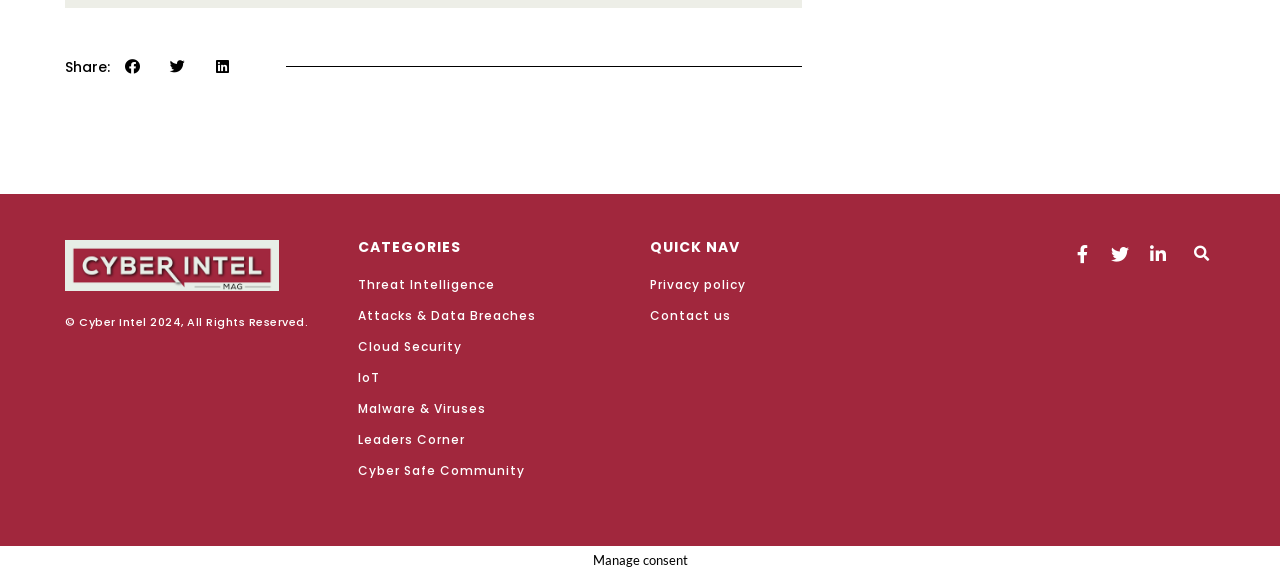Using the provided description Threat Intelligence, find the bounding box coordinates for the UI element. Provide the coordinates in (top-left x, top-left y, bottom-right x, bottom-right y) format, ensuring all values are between 0 and 1.

[0.279, 0.477, 0.492, 0.512]